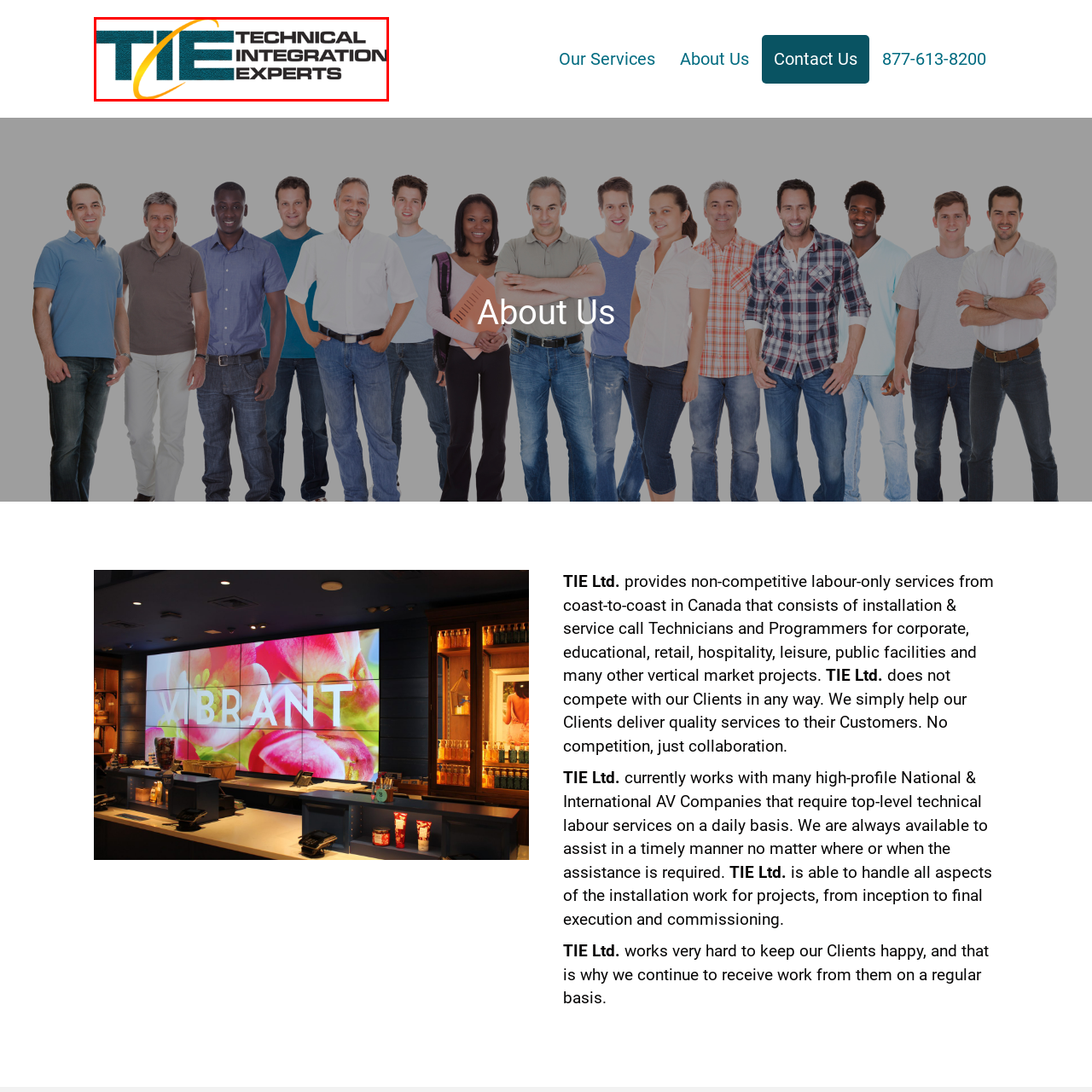Observe the content highlighted by the red box and supply a one-word or short phrase answer to the question: What sectors does TIE Ltd. support?

Corporate, educational, and hospitality